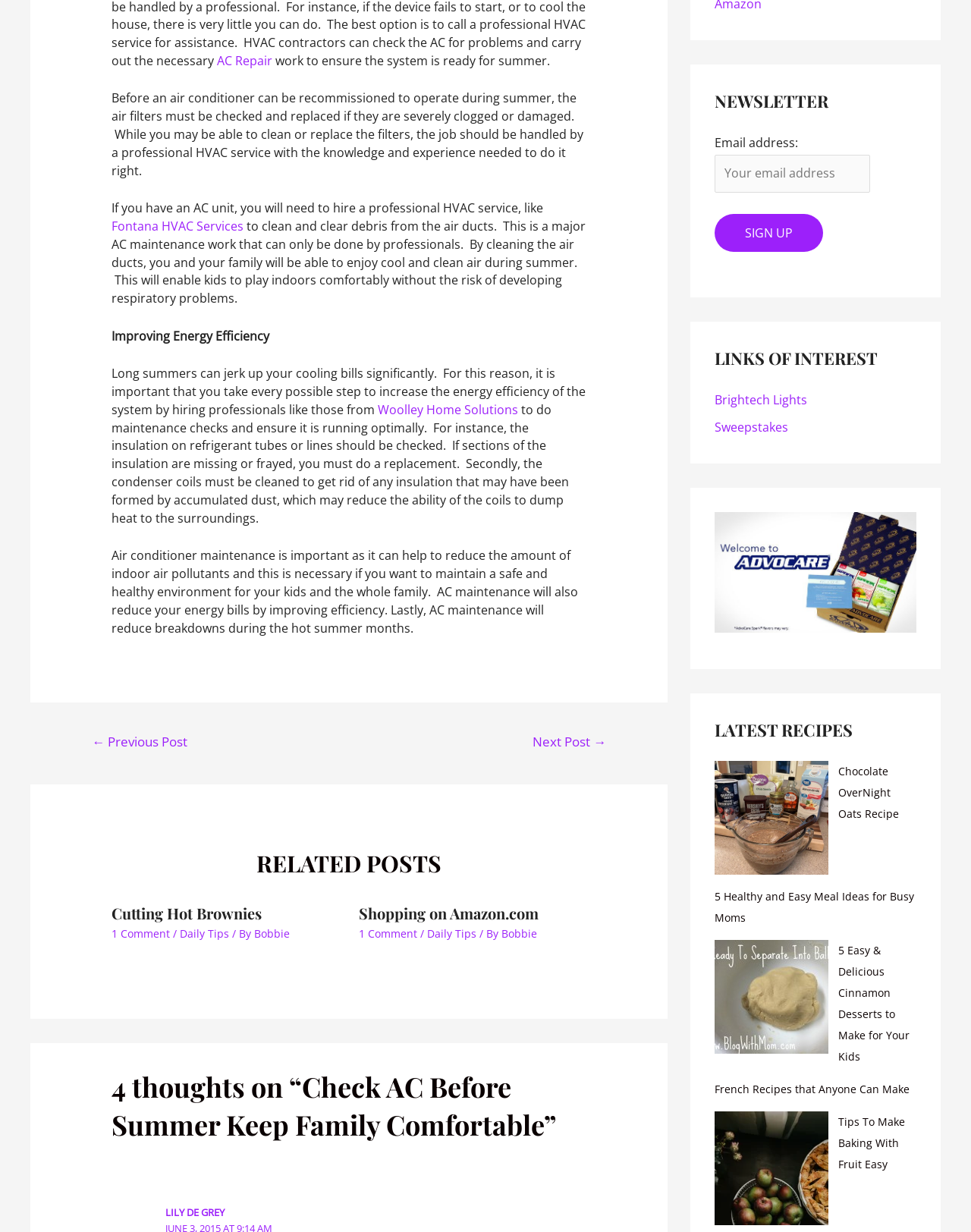Who can clean and clear debris from the air ducts?
Craft a detailed and extensive response to the question.

The webpage states that cleaning and clearing debris from the air ducts is a major AC maintenance work that can only be done by professionals, which means it requires specialized knowledge and expertise.